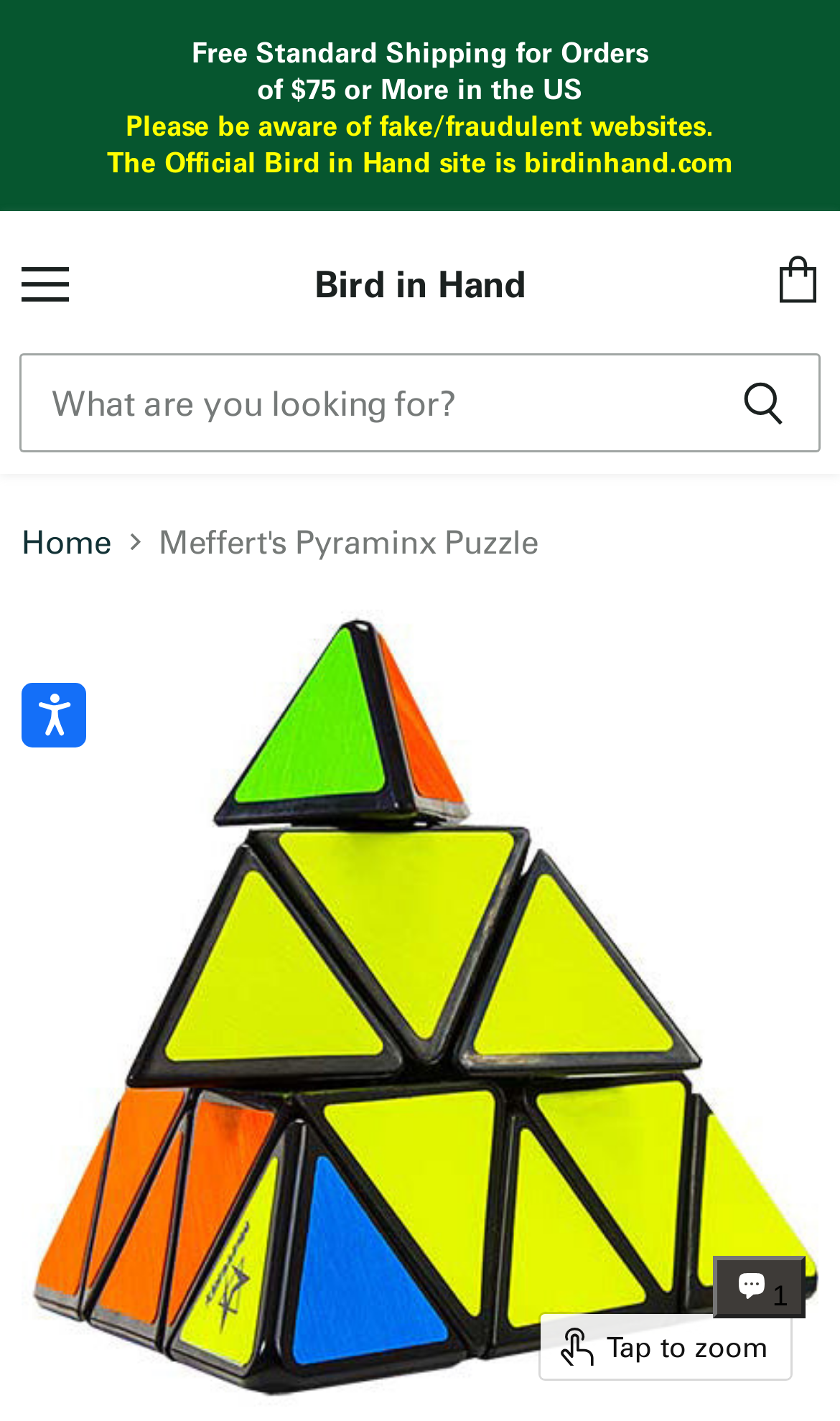Use a single word or phrase to answer the question: What is the official website of Bird in Hand?

birdinhand.com